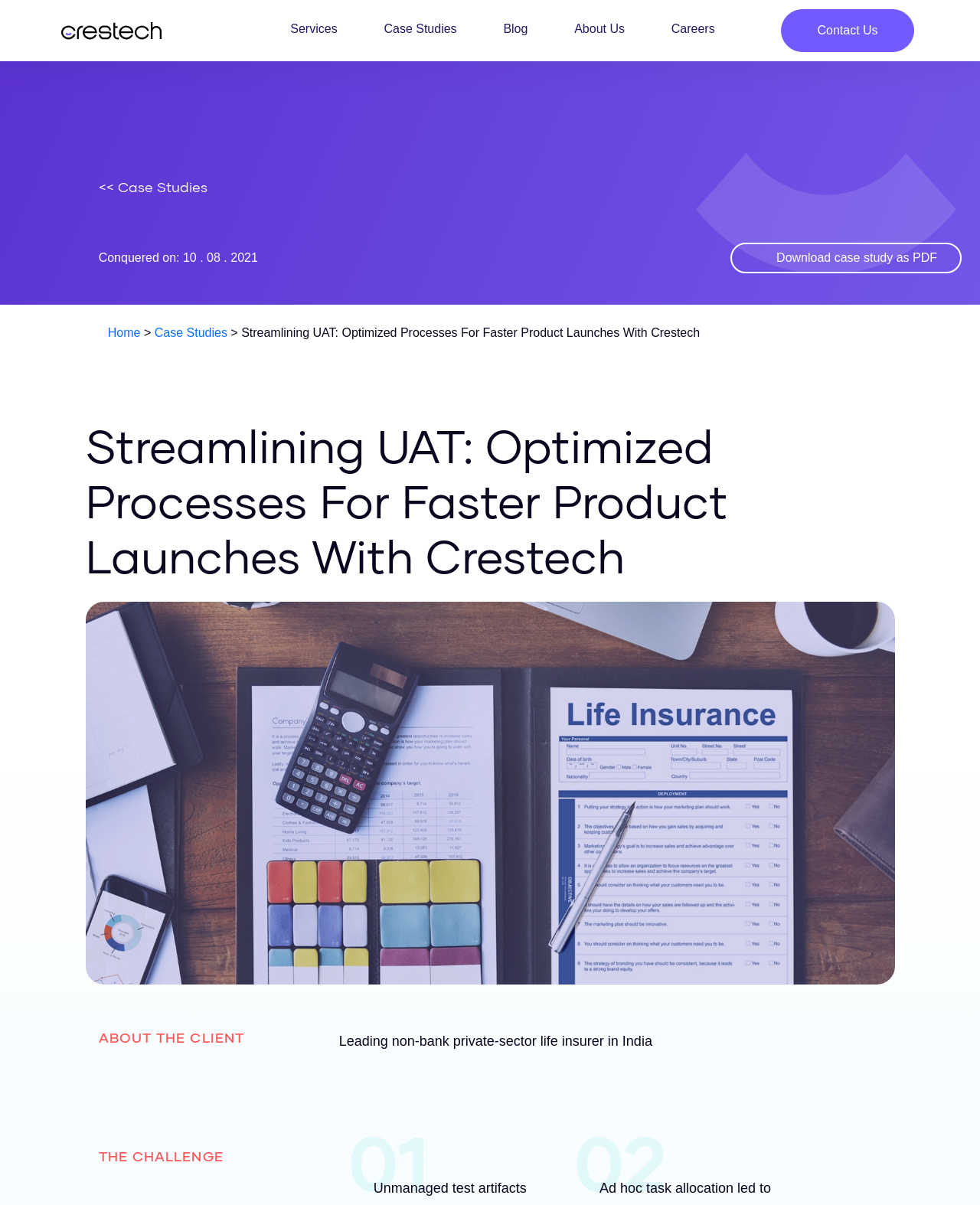Find the bounding box coordinates of the element I should click to carry out the following instruction: "Download the case study as PDF".

[0.745, 0.201, 0.981, 0.227]